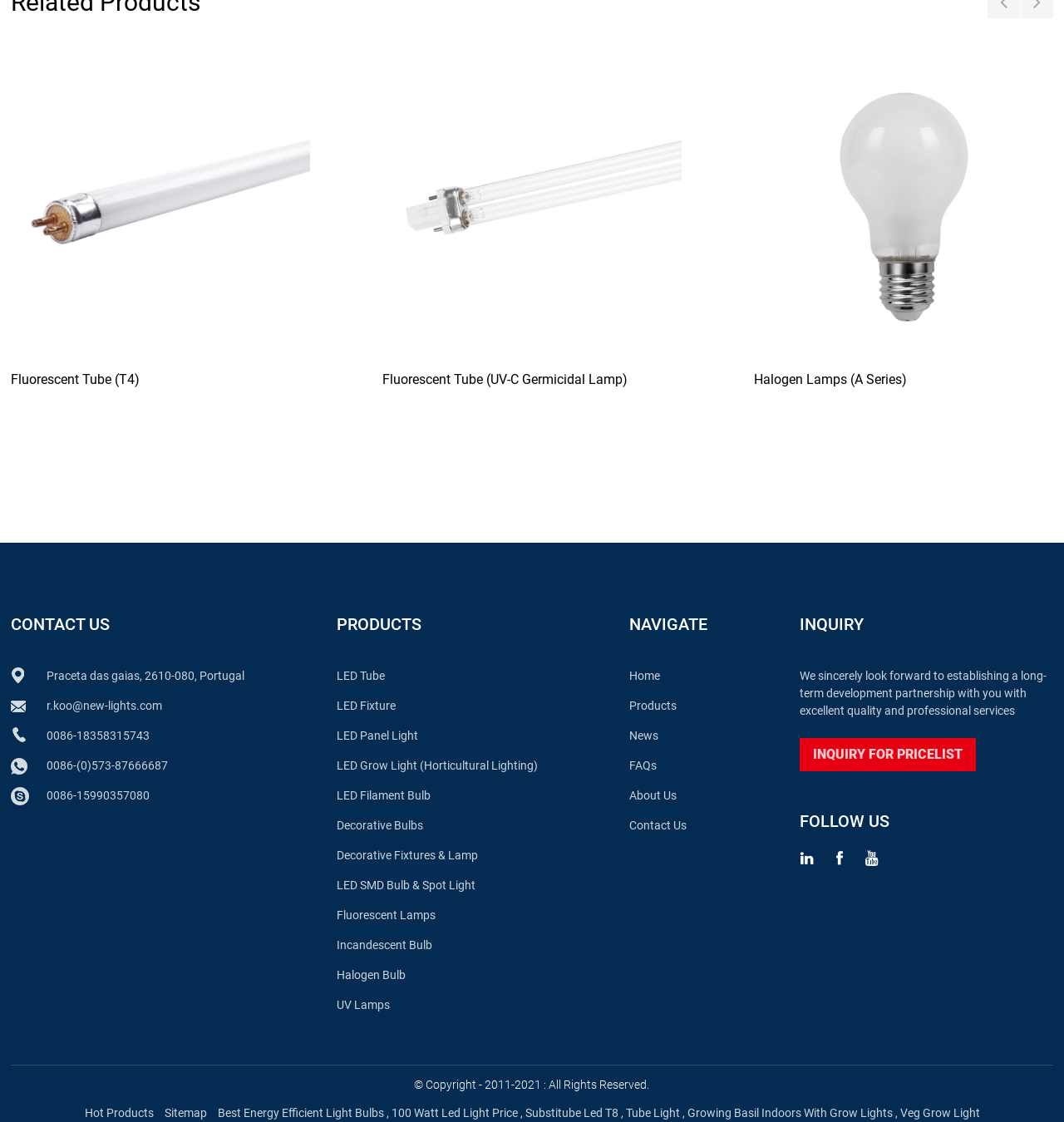Point out the bounding box coordinates of the section to click in order to follow this instruction: "View Halogen Lamps (A Series)".

[0.359, 0.171, 0.64, 0.183]